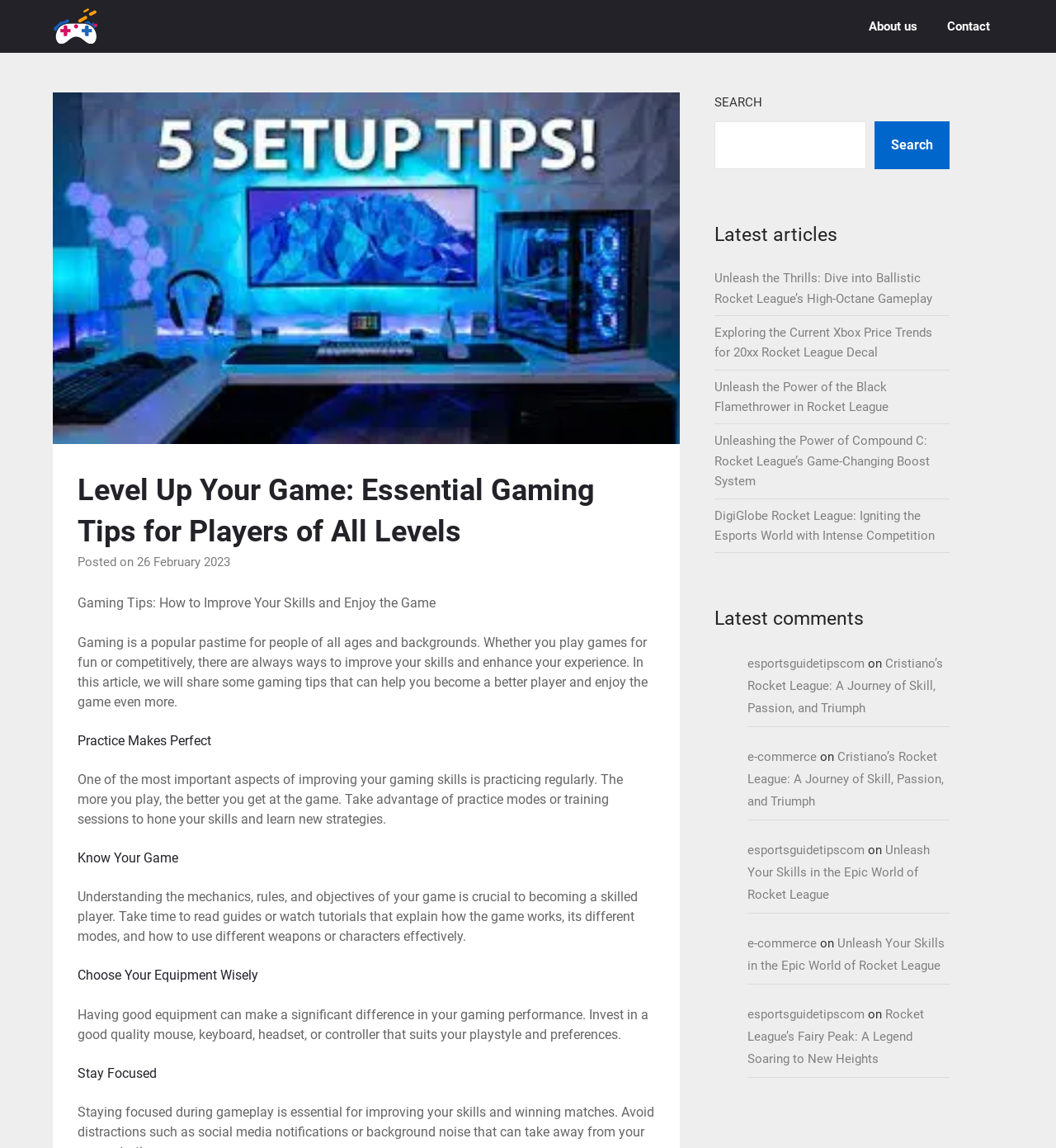Give a short answer to this question using one word or a phrase:
How many latest articles are displayed on the webpage?

5